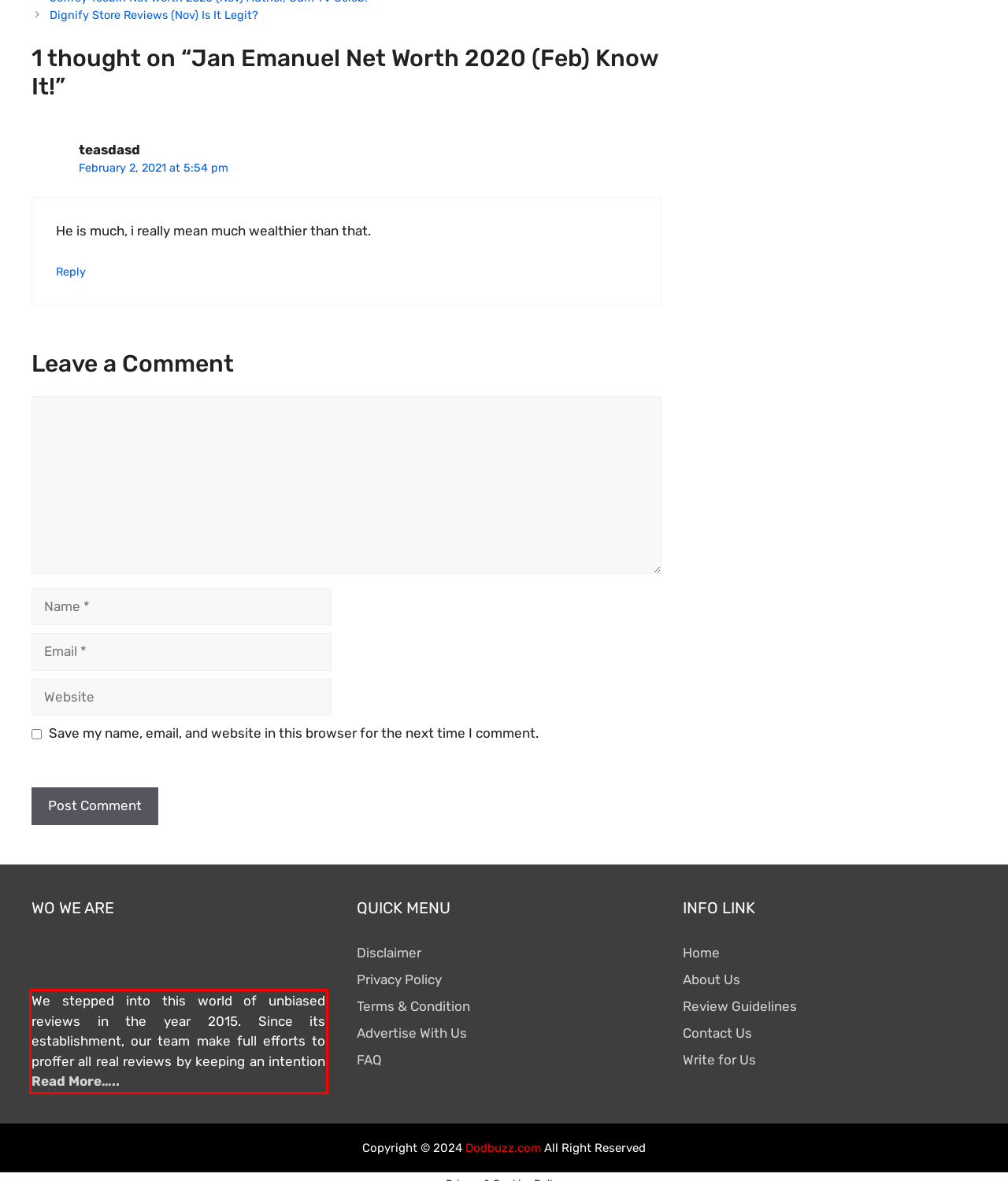There is a screenshot of a webpage with a red bounding box around a UI element. Please use OCR to extract the text within the red bounding box.

We stepped into this world of unbiased reviews in the year 2015. Since its establishment, our team make full efforts to proffer all real reviews by keeping an intention Read More…..